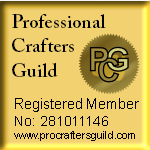Answer briefly with one word or phrase:
What is the membership number on the badge?

281011146